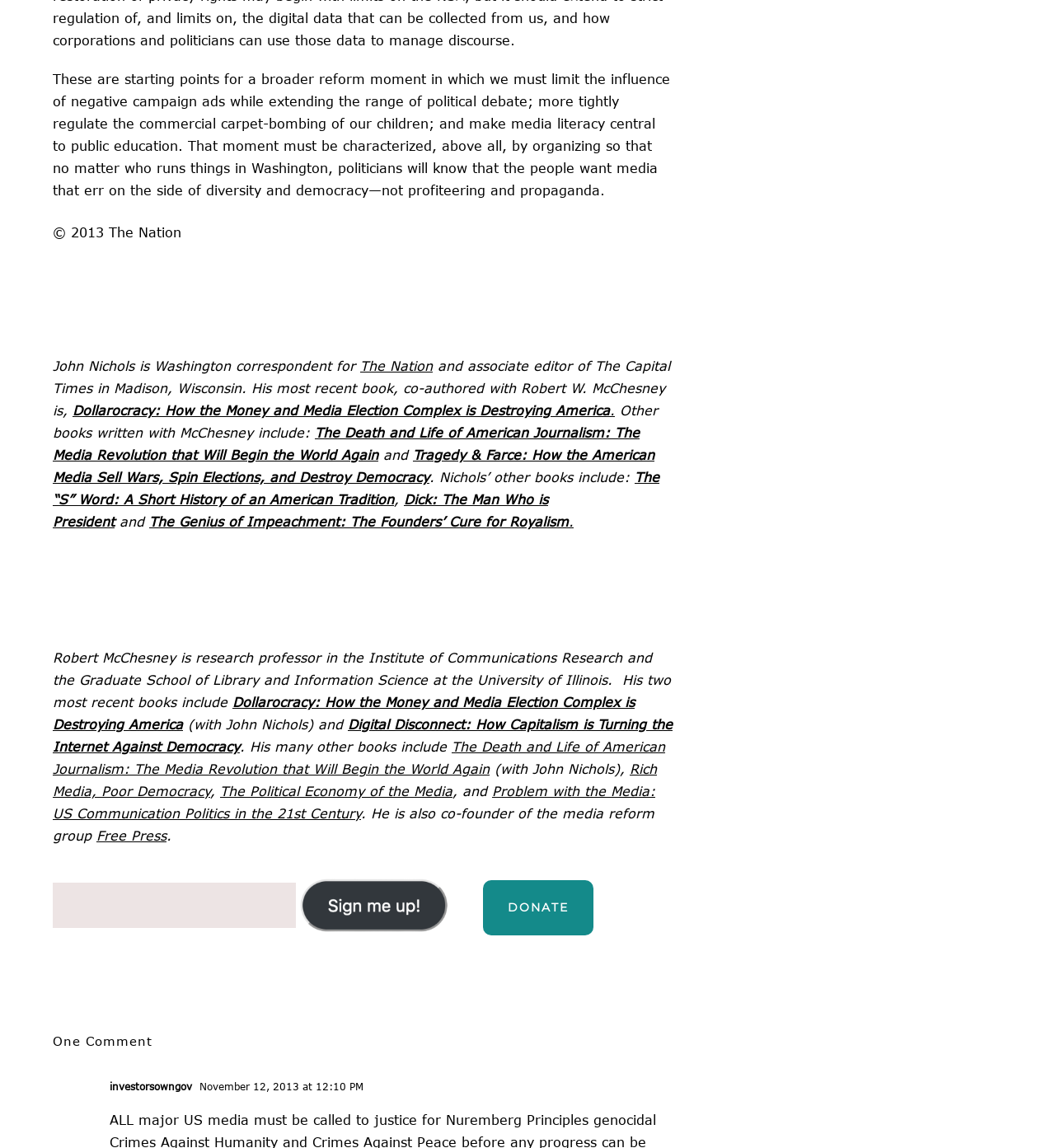Using the webpage screenshot and the element description name="esfpx_email", determine the bounding box coordinates. Specify the coordinates in the format (top-left x, top-left y, bottom-right x, bottom-right y) with values ranging from 0 to 1.

[0.05, 0.769, 0.28, 0.808]